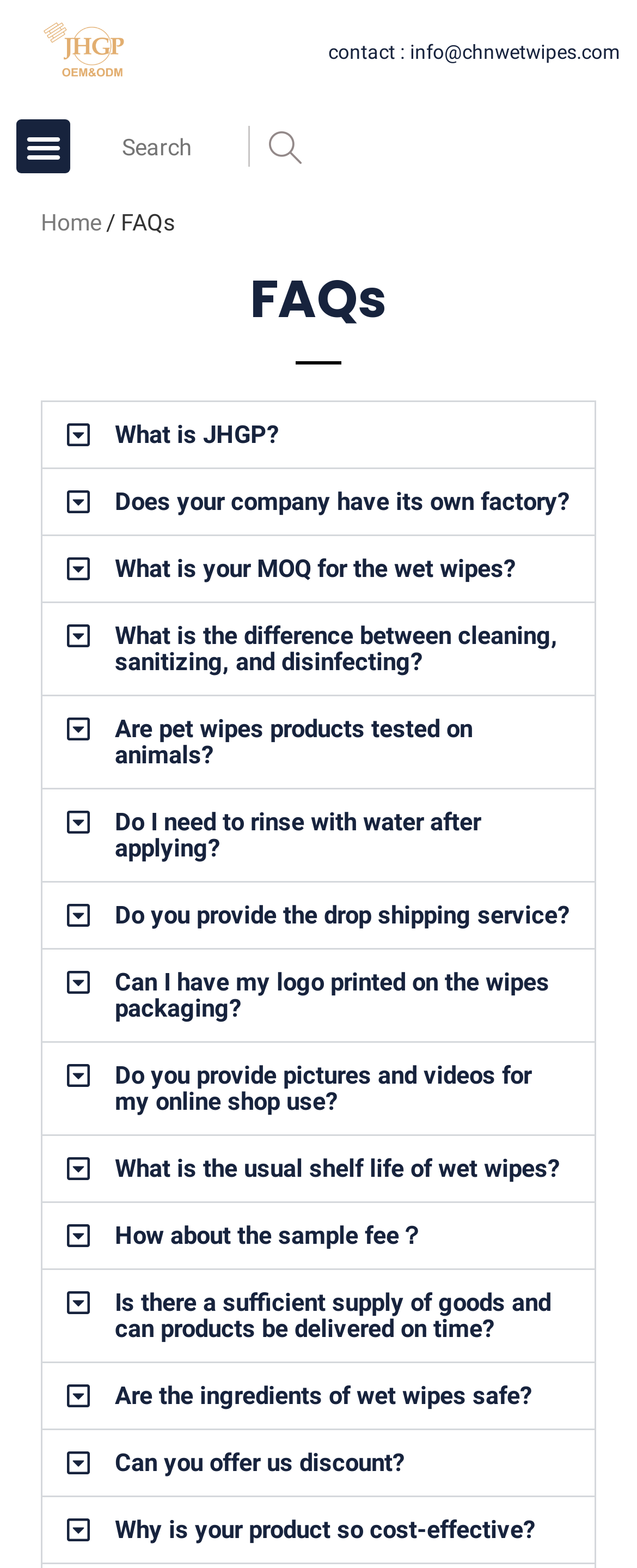Please indicate the bounding box coordinates of the element's region to be clicked to achieve the instruction: "Toggle the menu". Provide the coordinates as four float numbers between 0 and 1, i.e., [left, top, right, bottom].

[0.026, 0.077, 0.11, 0.111]